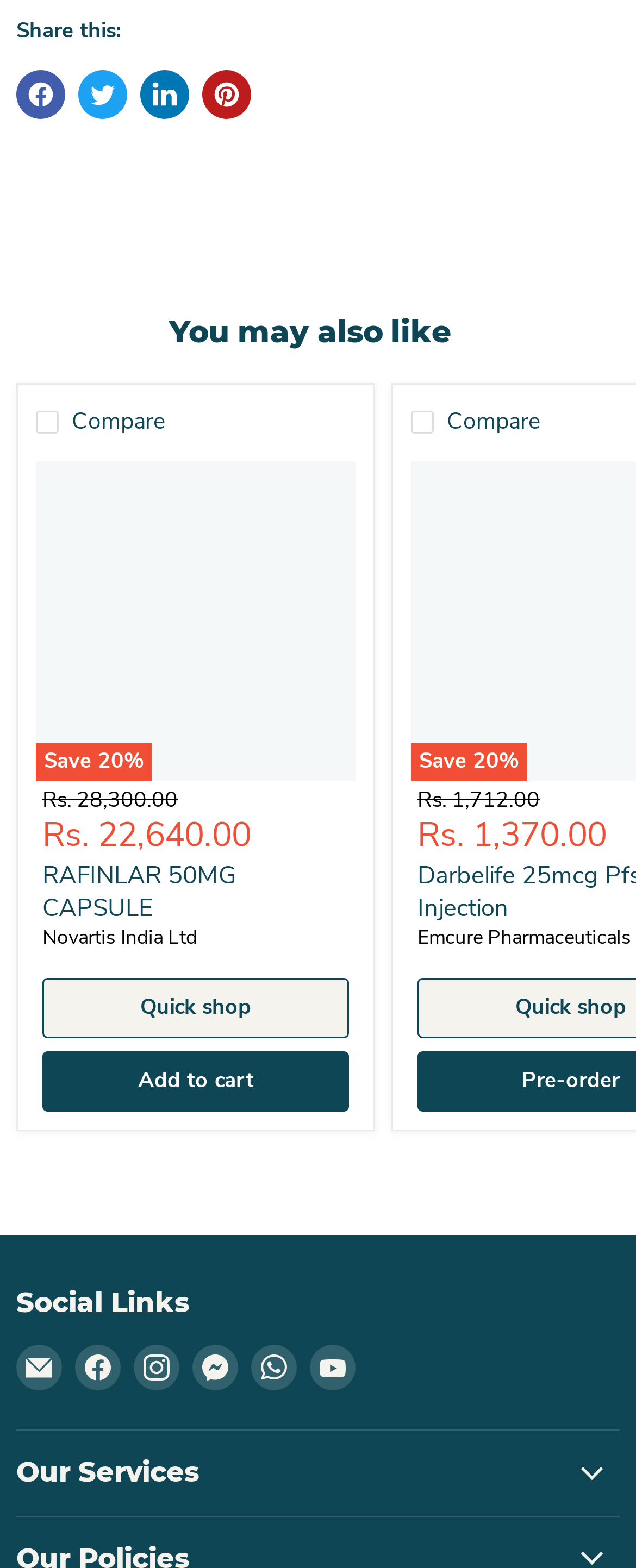Specify the bounding box coordinates of the area to click in order to execute this command: 'View Pricing'. The coordinates should consist of four float numbers ranging from 0 to 1, and should be formatted as [left, top, right, bottom].

None